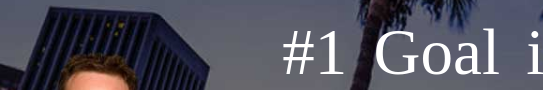What type of services does the firm provide?
Make sure to answer the question with a detailed and comprehensive explanation.

The image features a professional environment, likely related to legal services or consultation, suggesting that the firm provides legal services, including criminal defense and legal support.